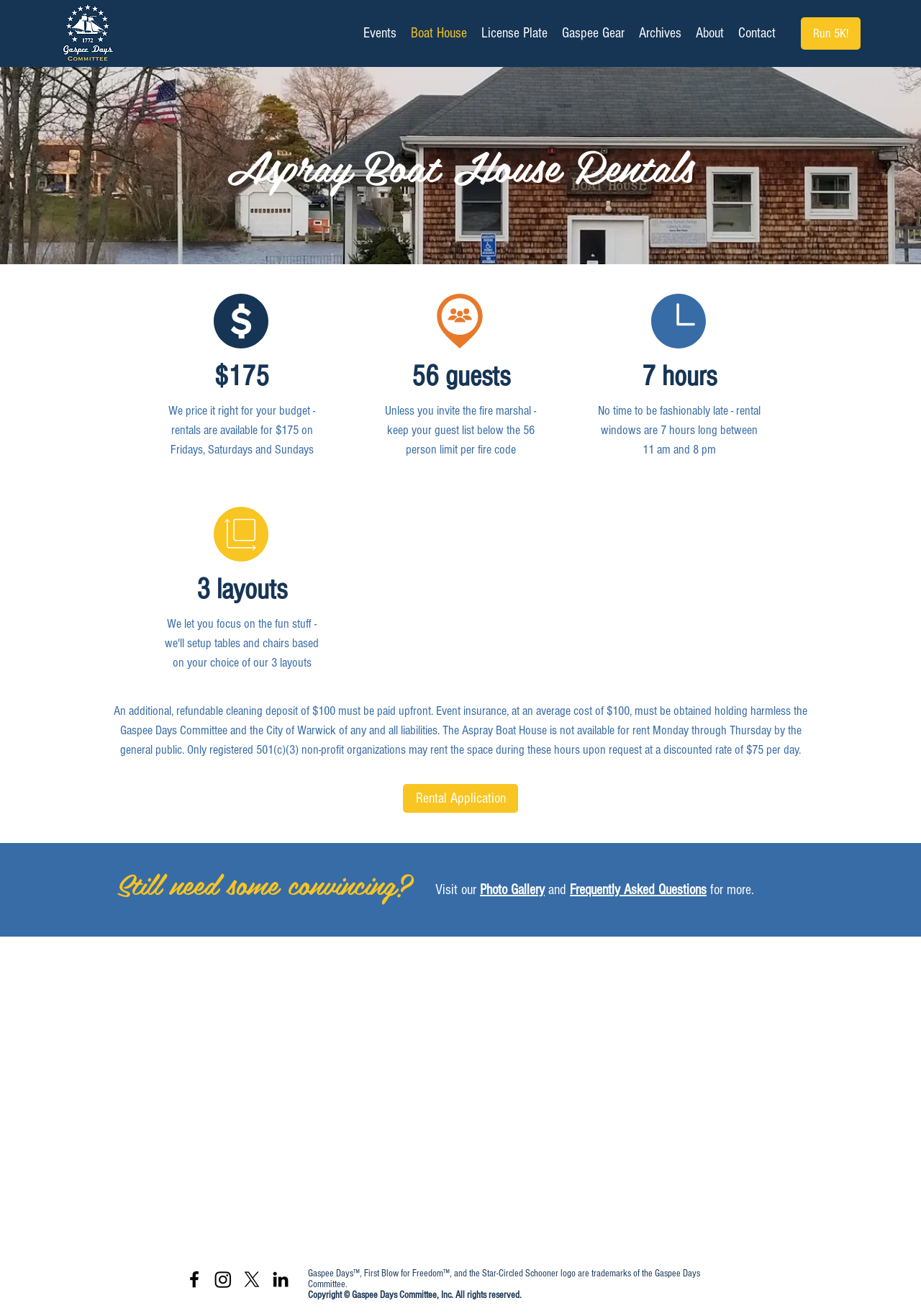Identify the bounding box for the UI element that is described as follows: "License Plate".

[0.515, 0.017, 0.602, 0.033]